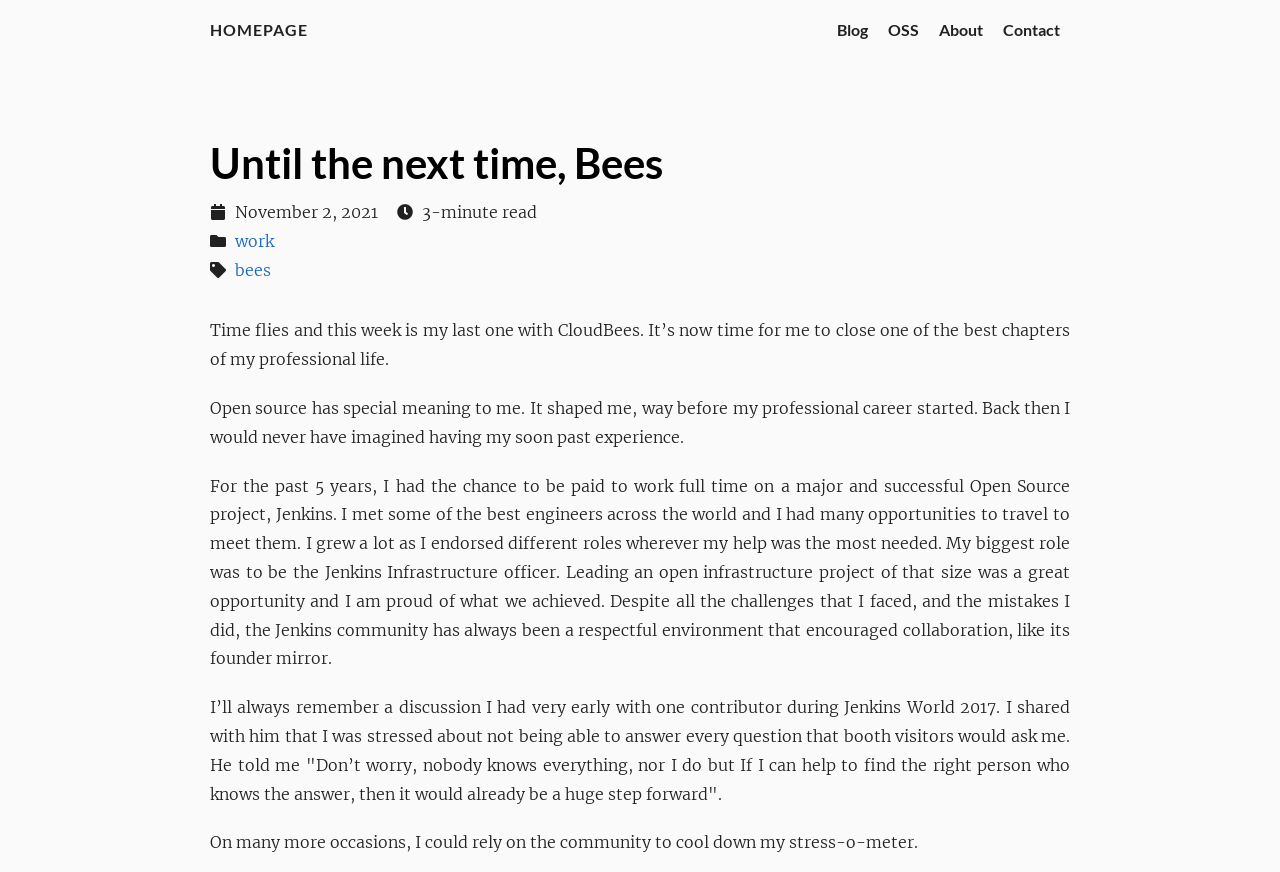Create a detailed narrative describing the layout and content of the webpage.

This webpage is a personal blog post titled "Until the next time, Bees" with a focus on the author's farewell to CloudBees and their experience with open source projects. 

At the top of the page, there are five navigation links: "HOMEPAGE", "Blog", "OSS", "About", and "Contact", aligned horizontally and evenly spaced. 

Below the navigation links, there is a header section with the title "Until the next time, Bees" in a larger font size. Next to the title, there is a timestamp indicating the post was published on November 2, 2021, and a label showing the estimated reading time of 3 minutes.

The main content of the blog post is divided into four paragraphs. The first paragraph talks about the author's last week at CloudBees and the significance of open source in their life. The second paragraph describes how open source shaped the author's life before their professional career. 

The third paragraph is the longest and most detailed, discussing the author's experience working on the Jenkins open source project, their role as the Jenkins Infrastructure officer, and the opportunities they had to travel and meet other engineers. 

The fourth and final paragraph shares a memorable conversation the author had with a contributor at Jenkins World 2017, highlighting the supportive nature of the Jenkins community.